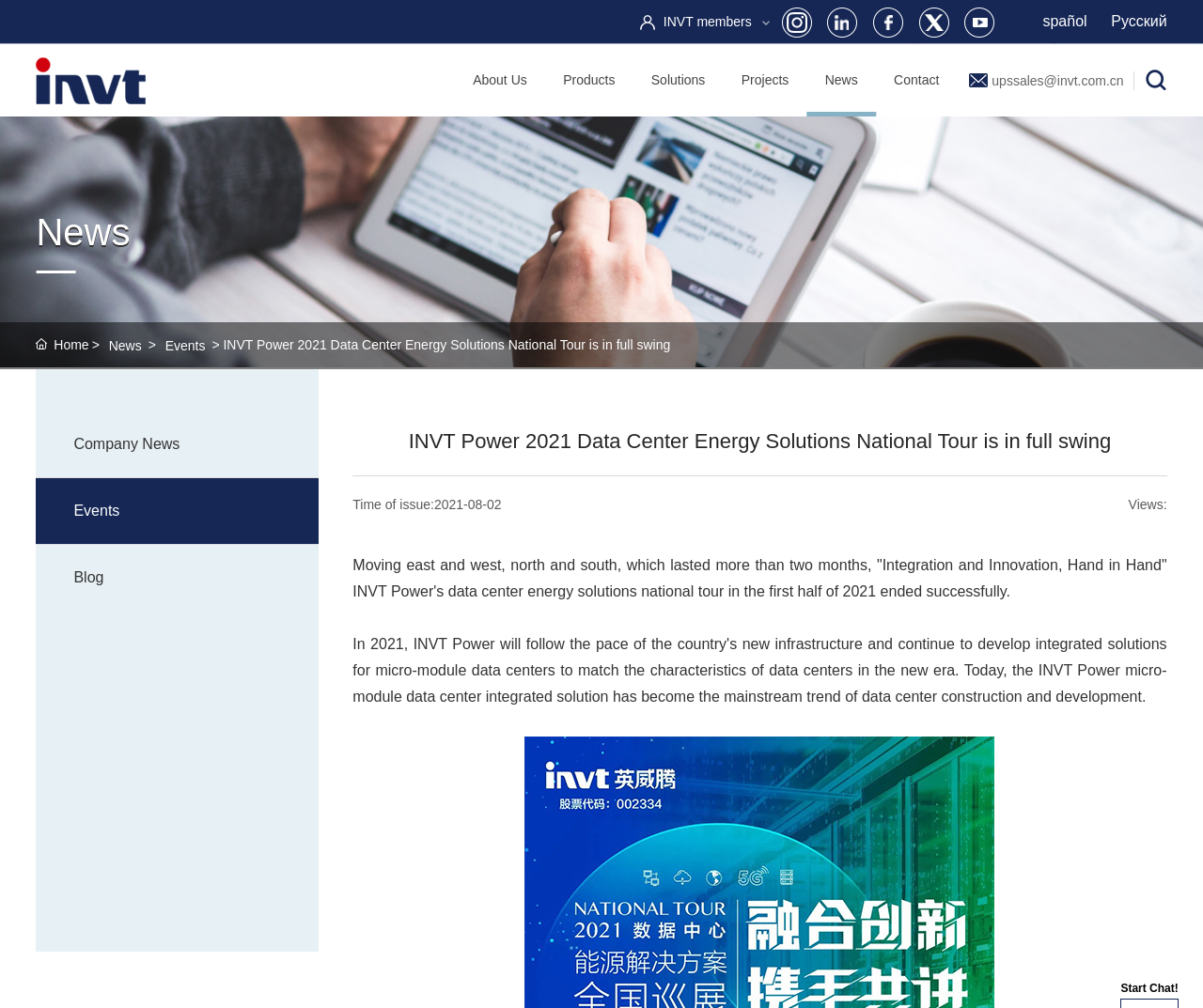By analyzing the image, answer the following question with a detailed response: What is the purpose of the 'Solutions' section on this webpage?

The 'Solutions' section is located at the top navigation bar, and it has sub-links such as 'Medium and Small Data Center', 'Large Data Center', and 'Industrial Application', which suggests that this section is intended to provide data center solutions to customers.